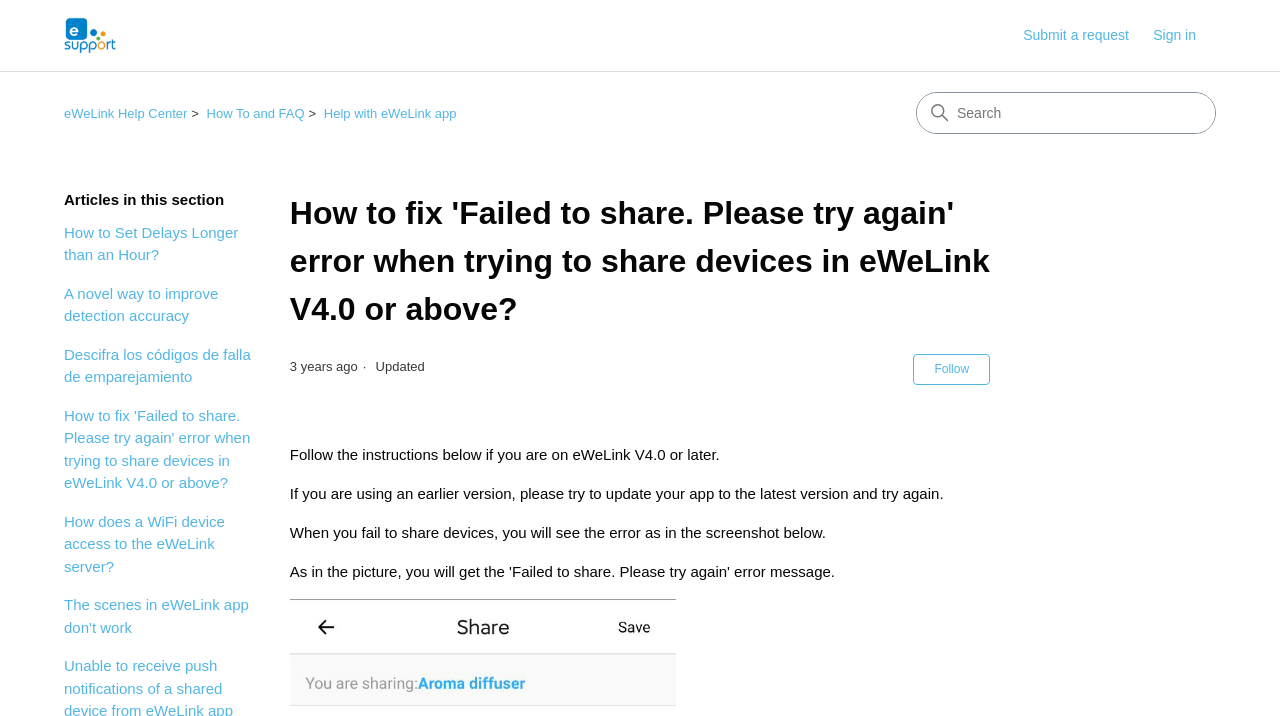Could you highlight the region that needs to be clicked to execute the instruction: "Search for something"?

[0.716, 0.13, 0.949, 0.186]